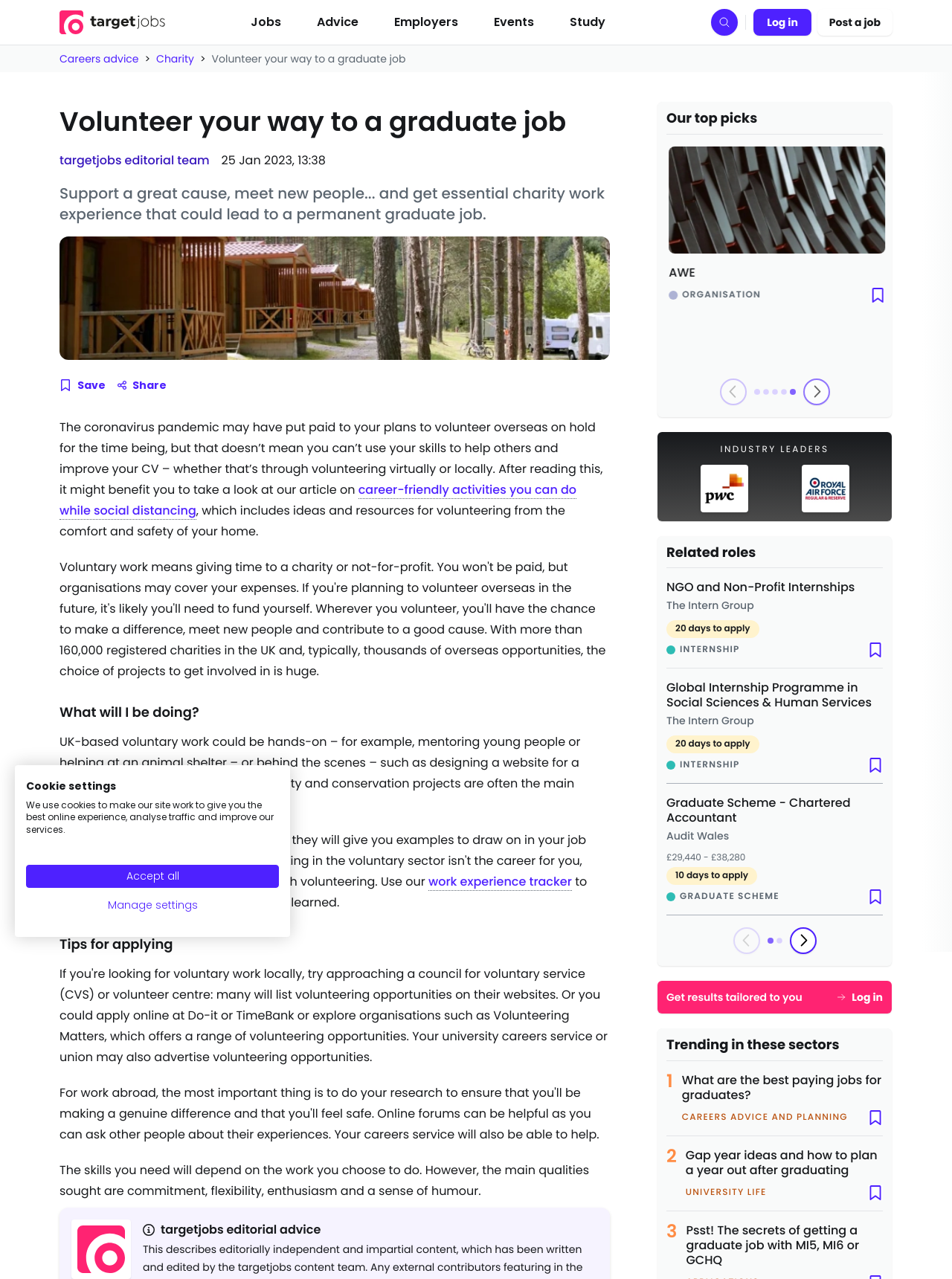Identify the bounding box coordinates of the area that should be clicked in order to complete the given instruction: "Click the 'Jobs' button". The bounding box coordinates should be four float numbers between 0 and 1, i.e., [left, top, right, bottom].

[0.254, 0.007, 0.305, 0.028]